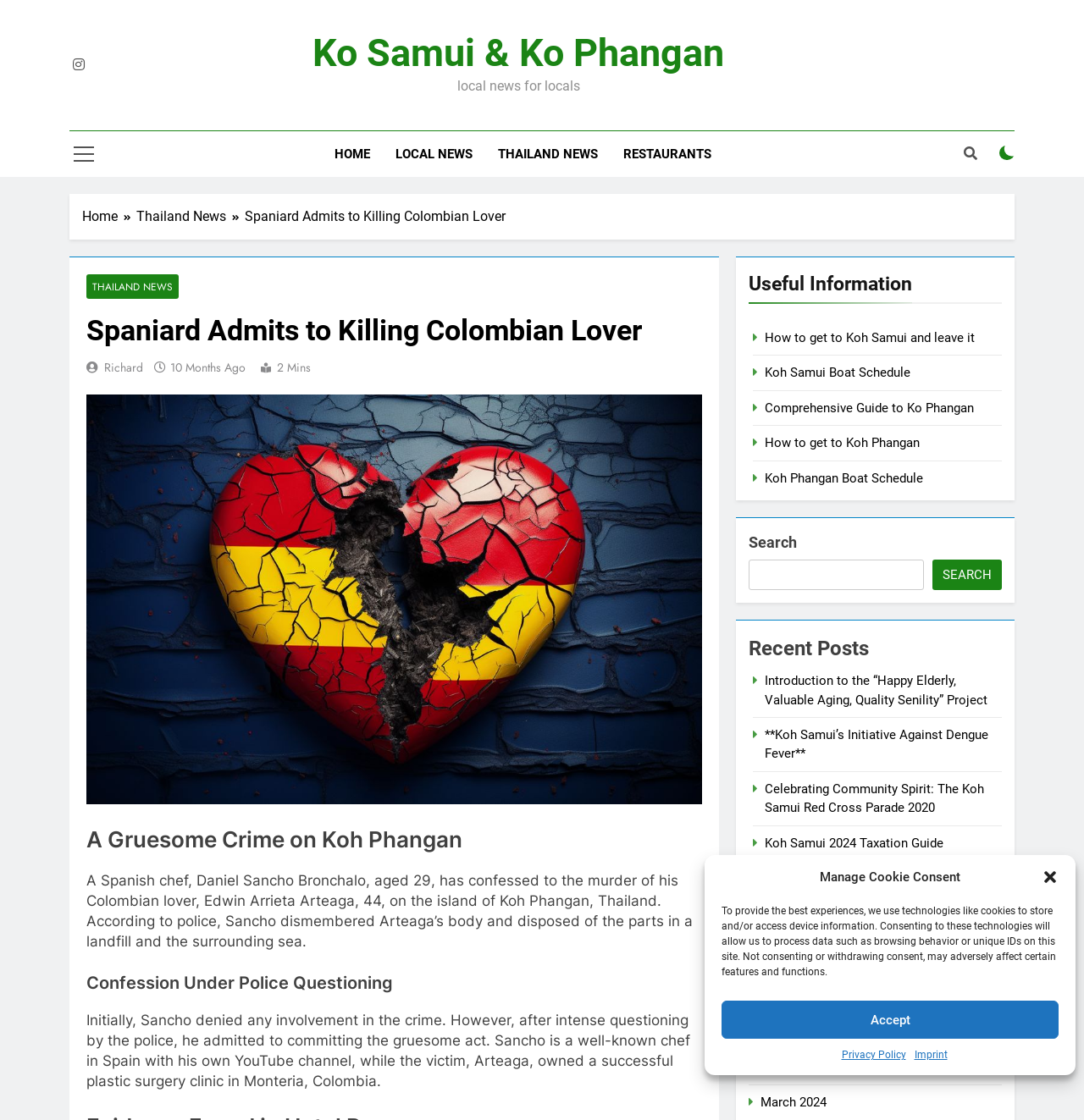What is the age of the chef?
Answer with a single word or phrase by referring to the visual content.

29